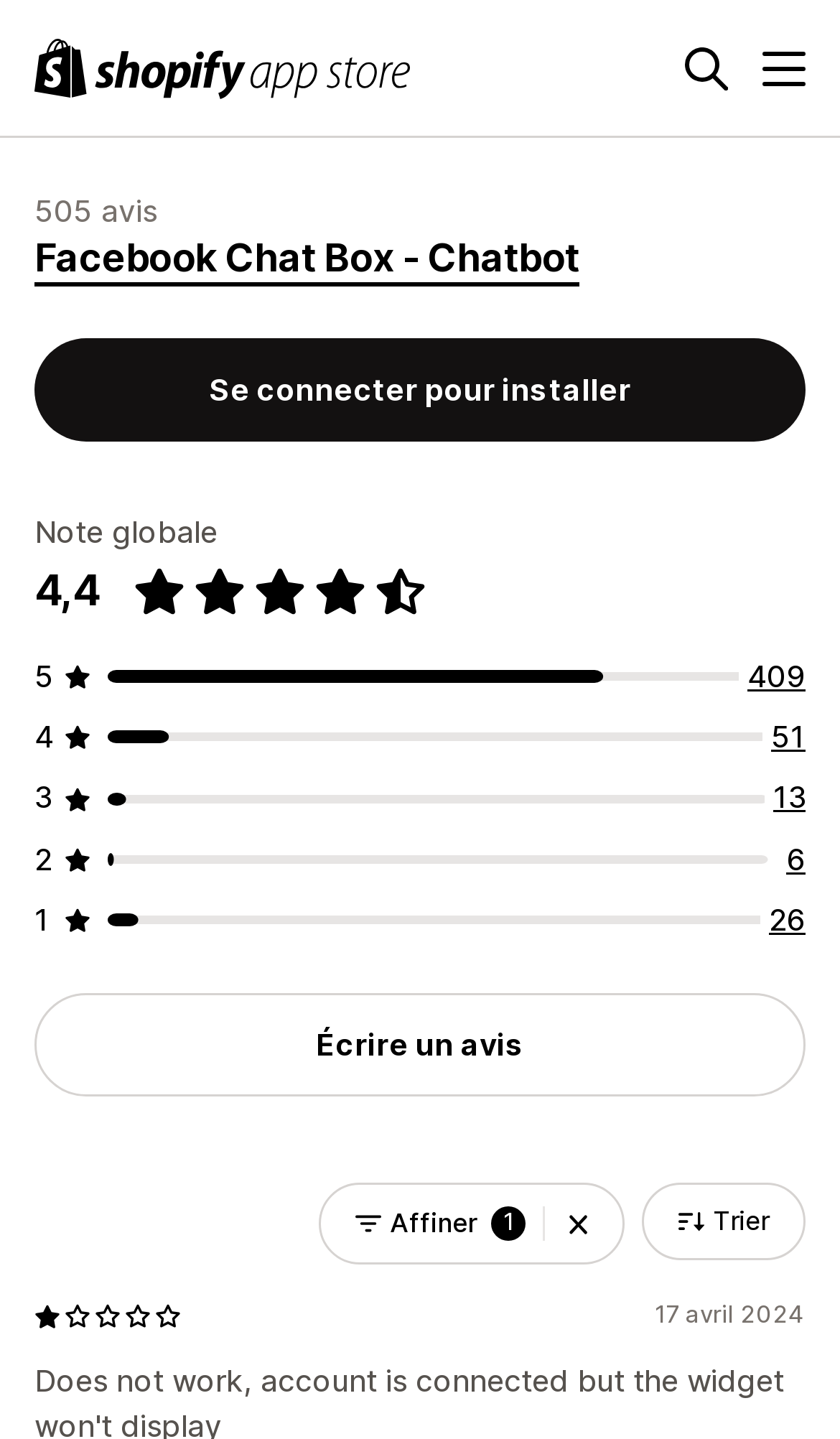Summarize the webpage comprehensively, mentioning all visible components.

This webpage appears to be an app store page for a Shopify app called "Facebook Chat Box - Chatbot". At the top left corner, there is a Shopify App Store logo, and next to it, a search button. On the top right corner, there is a menu button. 

Below the logo, the app's name "Facebook Chat Box - Chatbot" is displayed in a large font, along with a rating of 4.4 out of 5 stars. The rating is accompanied by a series of small star icons. 

Further down, there are several links to view different numbers of reviews, such as "409 avis au total", "51 avis au total", and so on. There is also a button to write a review.

On the bottom left, there is a button to log in to install the app. On the bottom right, there are filters and sorting options, including a combobox and a "Trier" button.

At the very bottom, there is an image of a single star, and a text indicating the last update date, "17 avril 2024".